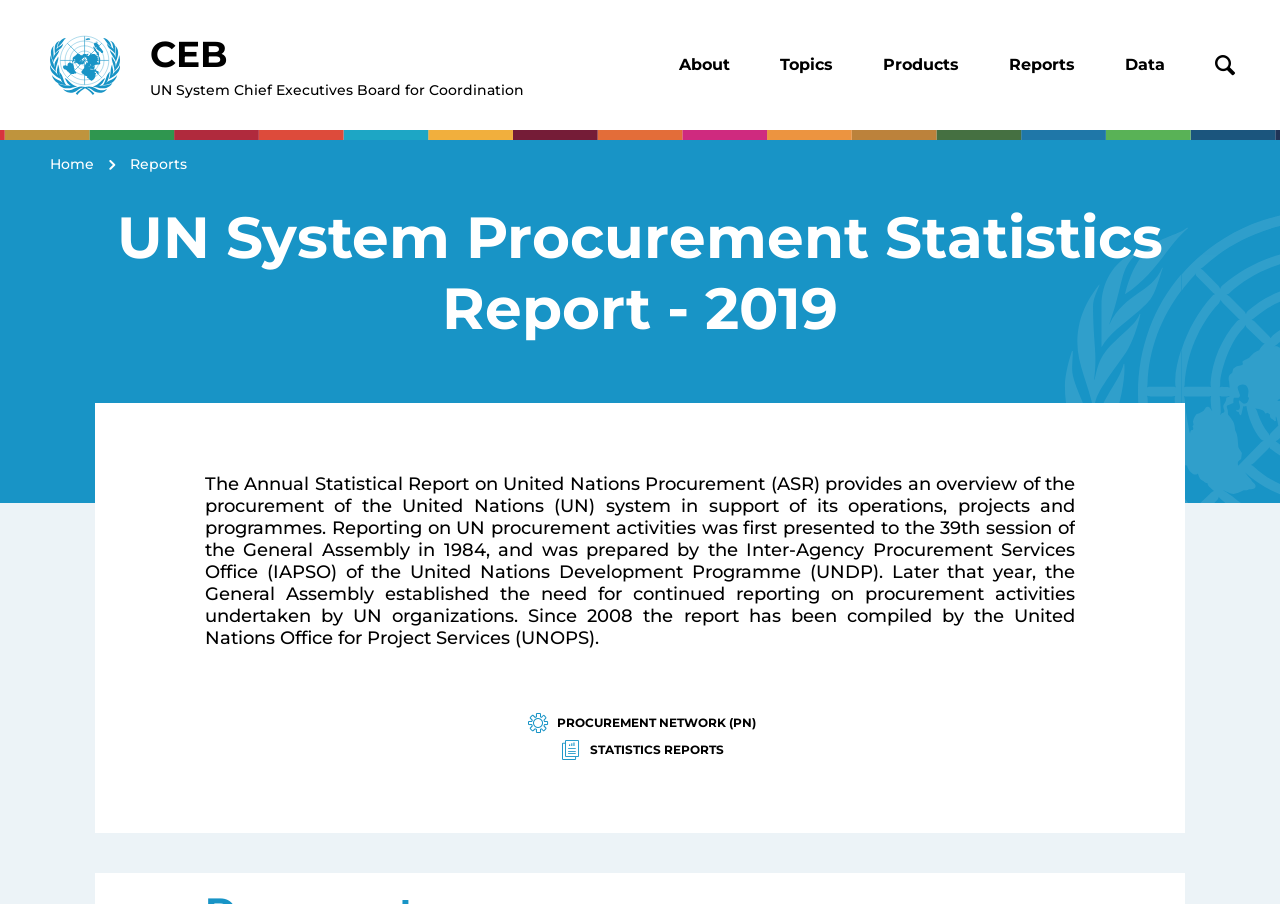Pinpoint the bounding box coordinates of the clickable area needed to execute the instruction: "Click the UN System Chief Executives Board for Coordination logo". The coordinates should be specified as four float numbers between 0 and 1, i.e., [left, top, right, bottom].

[0.039, 0.035, 0.094, 0.109]